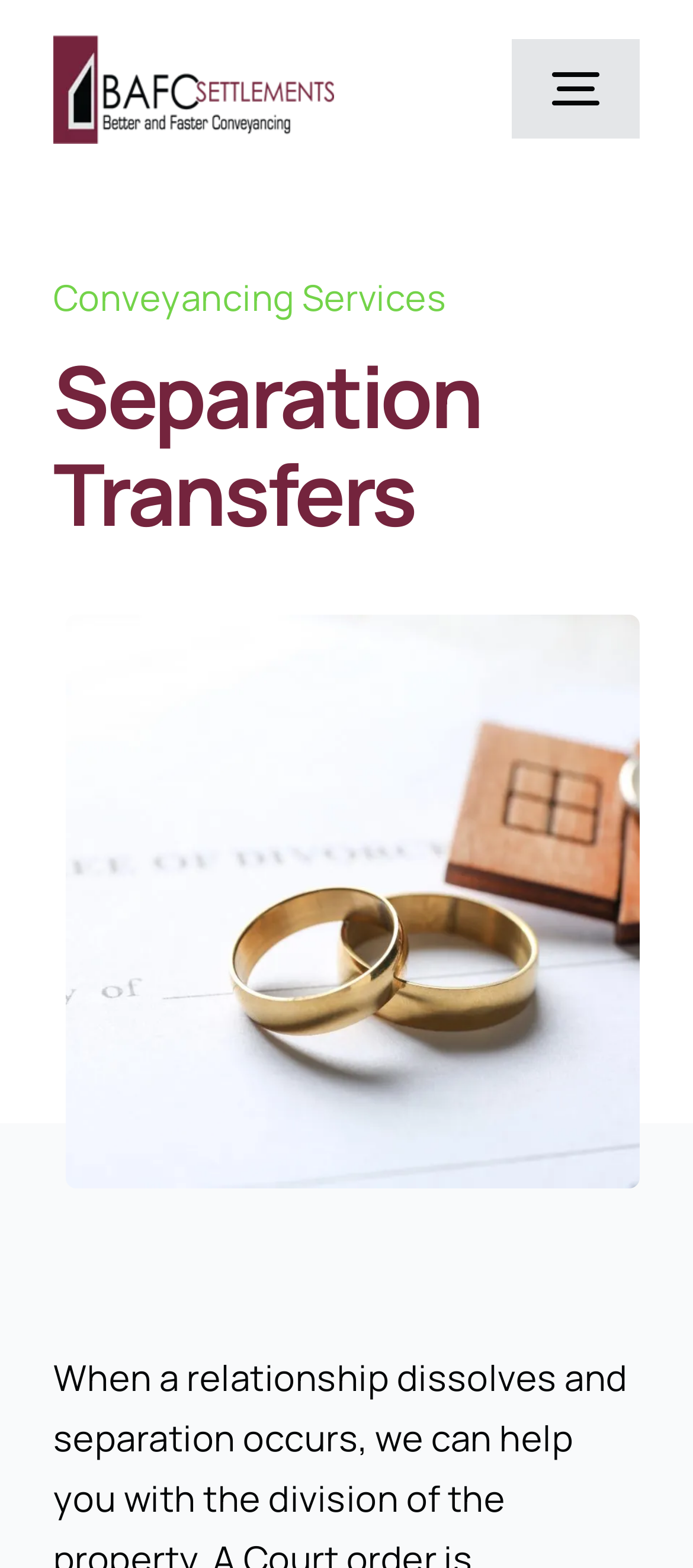Bounding box coordinates must be specified in the format (top-left x, top-left y, bottom-right x, bottom-right y). All values should be floating point numbers between 0 and 1. What are the bounding box coordinates of the UI element described as: Toggle Navigation

[0.739, 0.025, 0.923, 0.089]